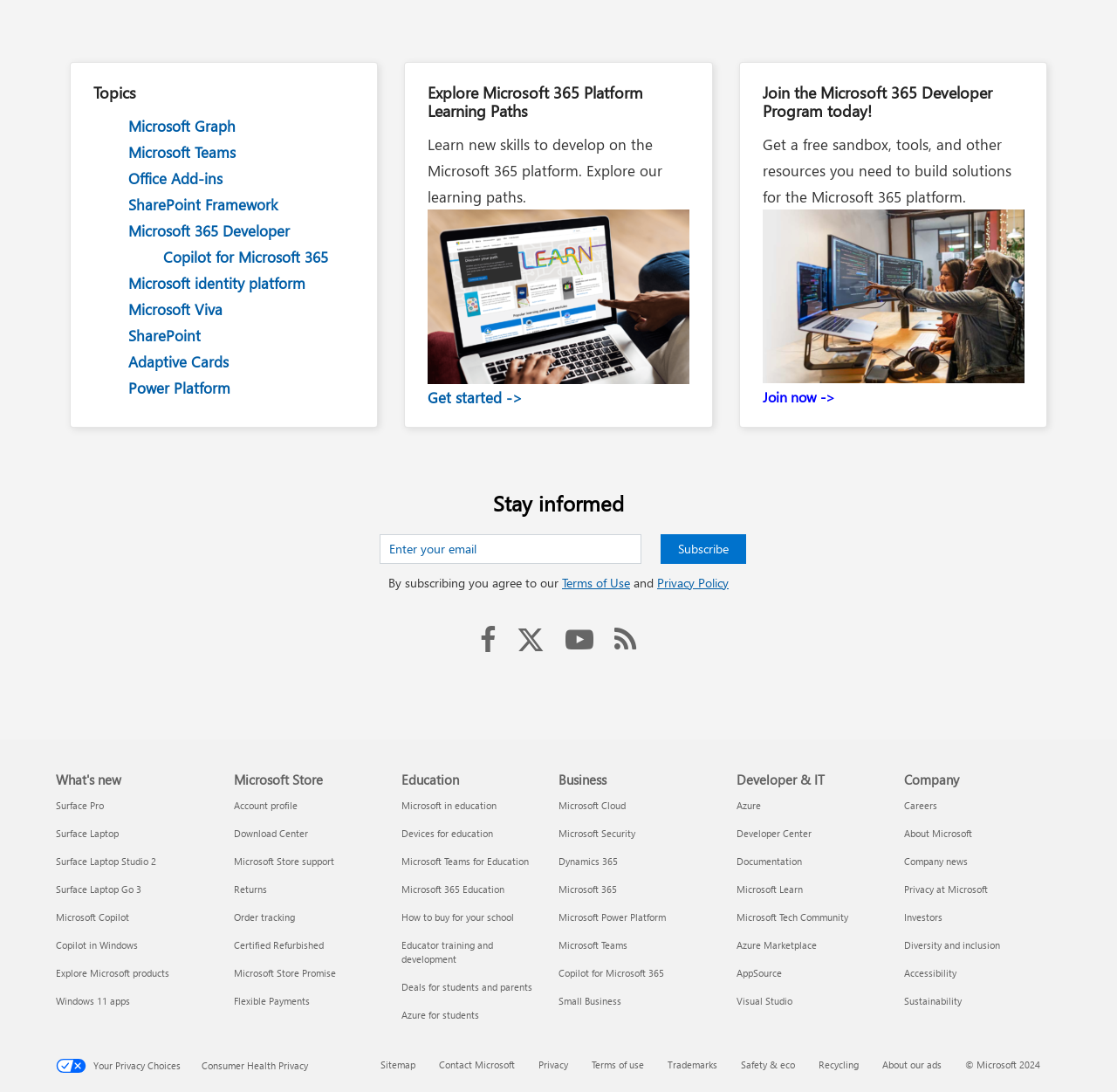From the screenshot, find the bounding box of the UI element matching this description: "Surface Laptop Studio 2". Supply the bounding box coordinates in the form [left, top, right, bottom], each a float between 0 and 1.

[0.05, 0.782, 0.14, 0.794]